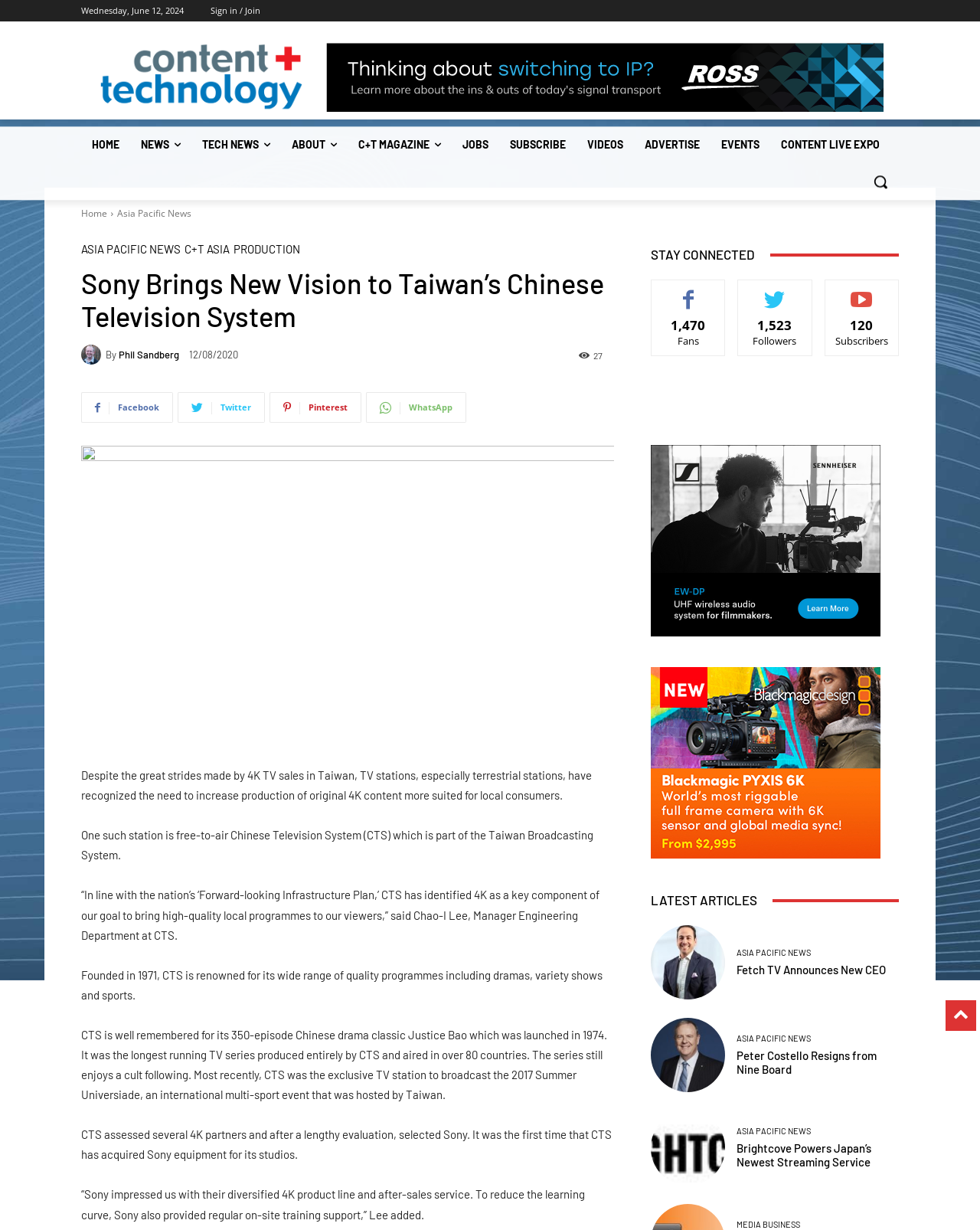What is the name of the company that impressed CTS with its 4K product line?
Refer to the image and give a detailed answer to the query.

The article states that 'CTS assessed several 4K partners and after a lengthy evaluation, selected Sony.' This implies that Sony is the company that impressed CTS with its 4K product line.